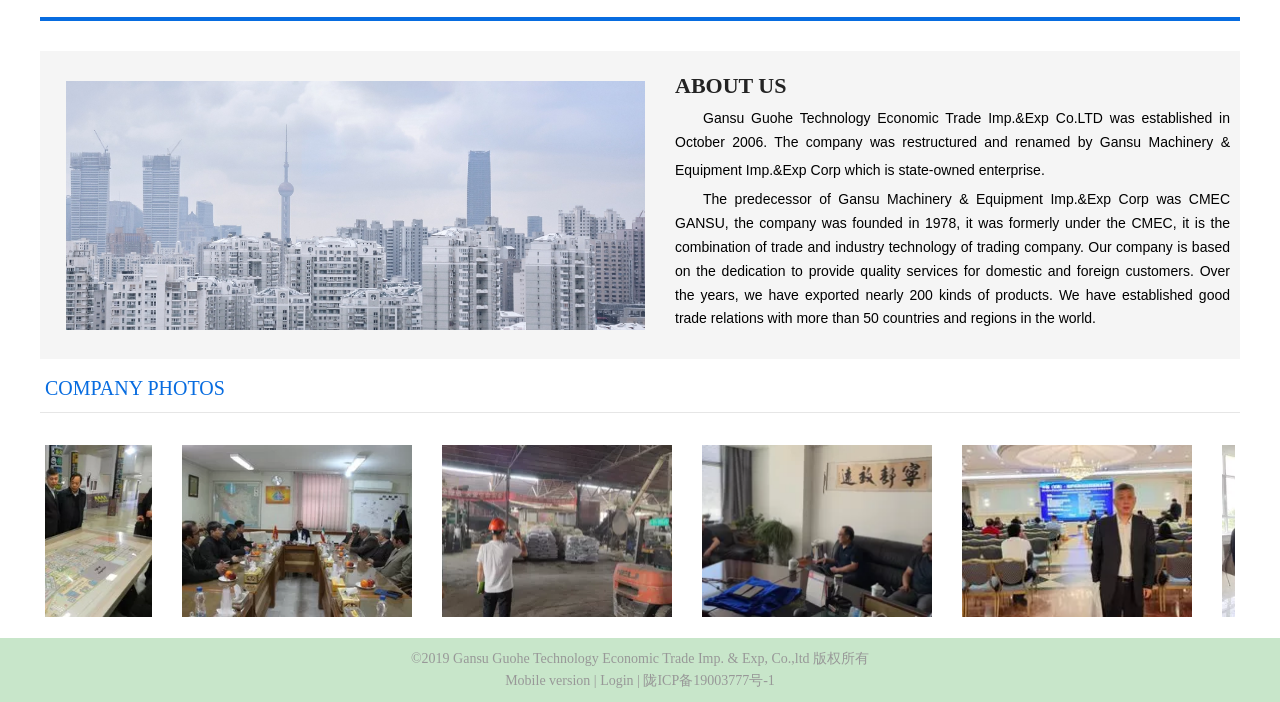Find the coordinates for the bounding box of the element with this description: "Twitter".

None